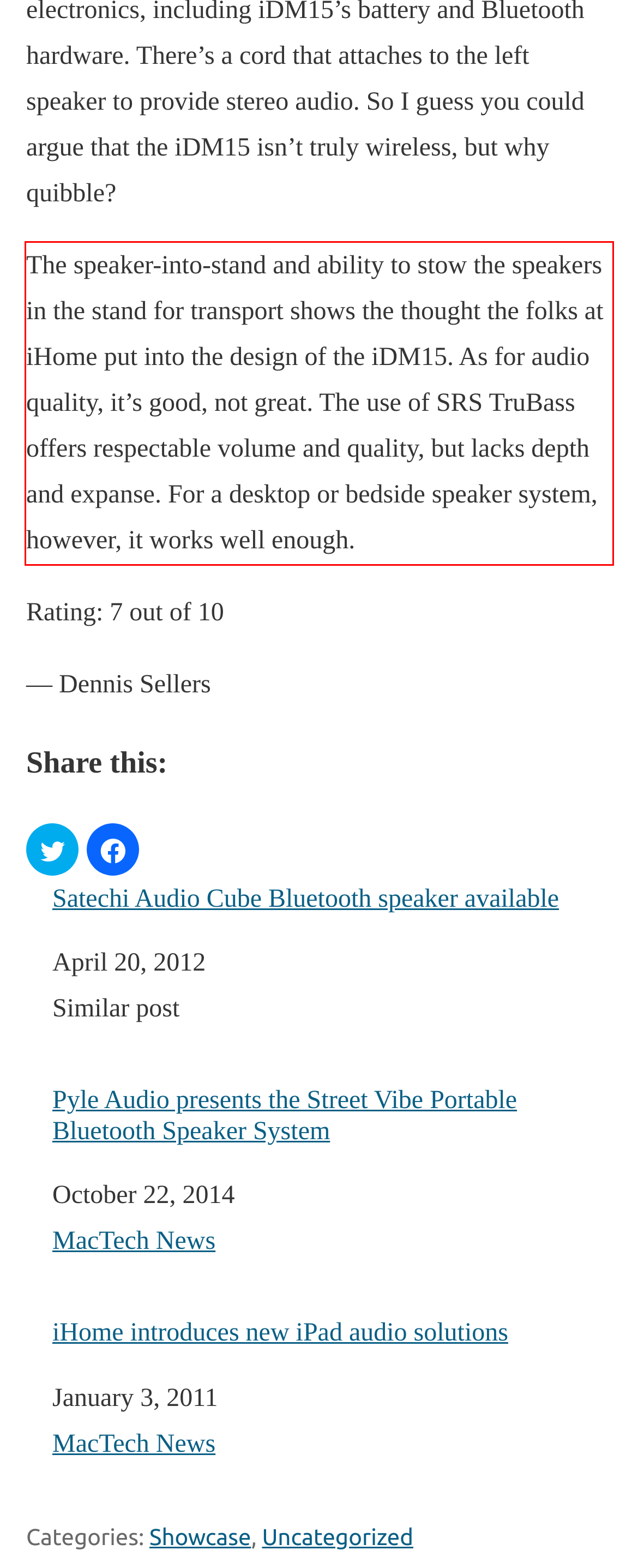Analyze the screenshot of the webpage that features a red bounding box and recognize the text content enclosed within this red bounding box.

The speaker-into-stand and ability to stow the speakers in the stand for transport shows the thought the folks at iHome put into the design of the iDM15. As for audio quality, it’s good, not great. The use of SRS TruBass offers respectable volume and quality, but lacks depth and expanse. For a desktop or bedside speaker system, however, it works well enough.